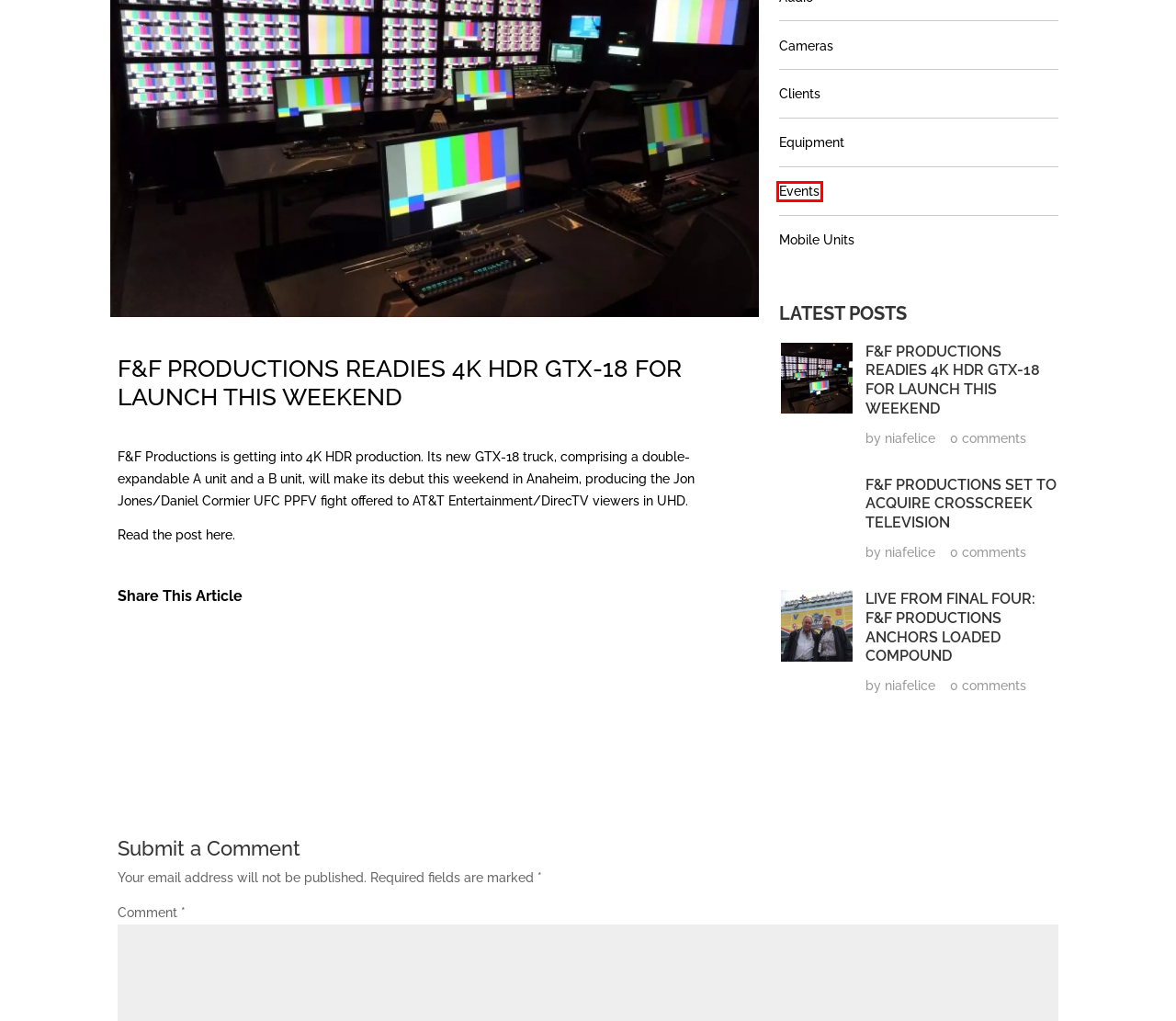You see a screenshot of a webpage with a red bounding box surrounding an element. Pick the webpage description that most accurately represents the new webpage after interacting with the element in the red bounding box. The options are:
A. Compare Mobile Units - F&F Productions
B. Events - F&F Productions
C. F&F Productions Readies 4K HDR GTX-18 for Launch This Weekend
D. Equipment - F&F Productions
E. Audio - F&F Productions
F. F&F Productions Set To Acquire Crosscreek Television - F&F Productions
G. Privacy Policy - F&F Productions
H. Live From Final Four: F&F Productions Anchors Loaded Compound - F&F Productions

B